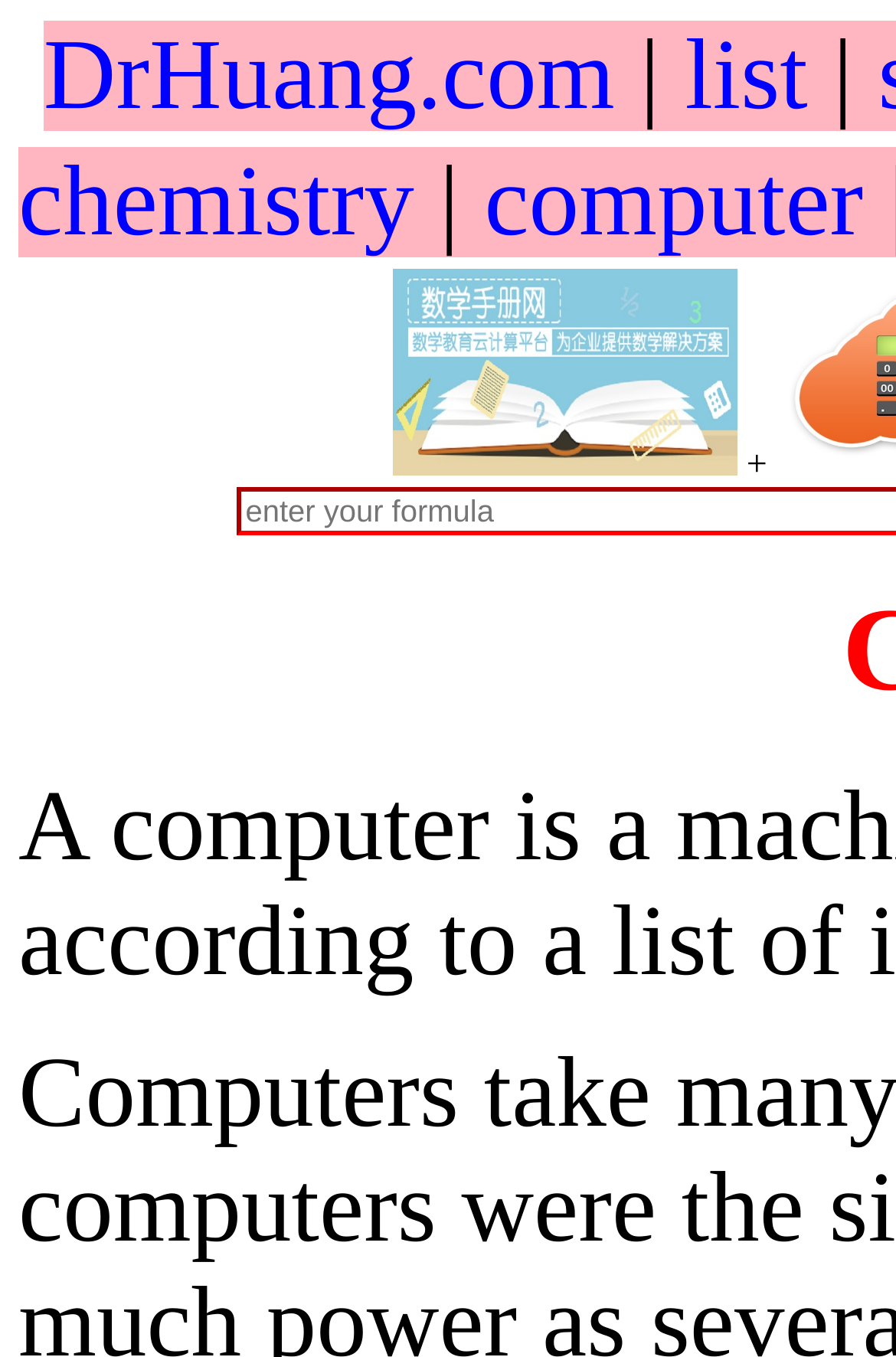Respond with a single word or phrase to the following question: How many links are there in the top navigation bar?

4